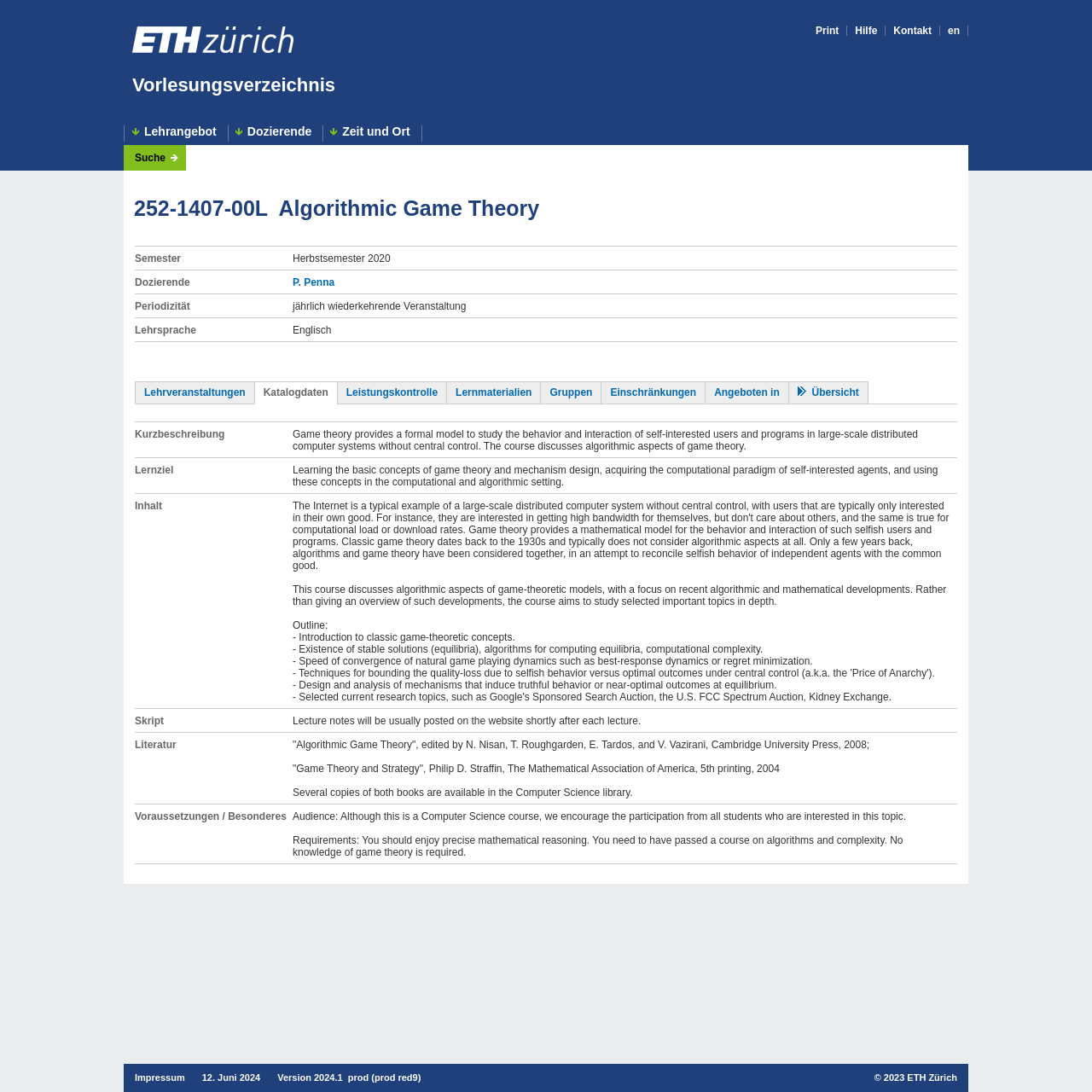Identify the bounding box for the described UI element: "Kontakt".

[0.818, 0.023, 0.853, 0.033]